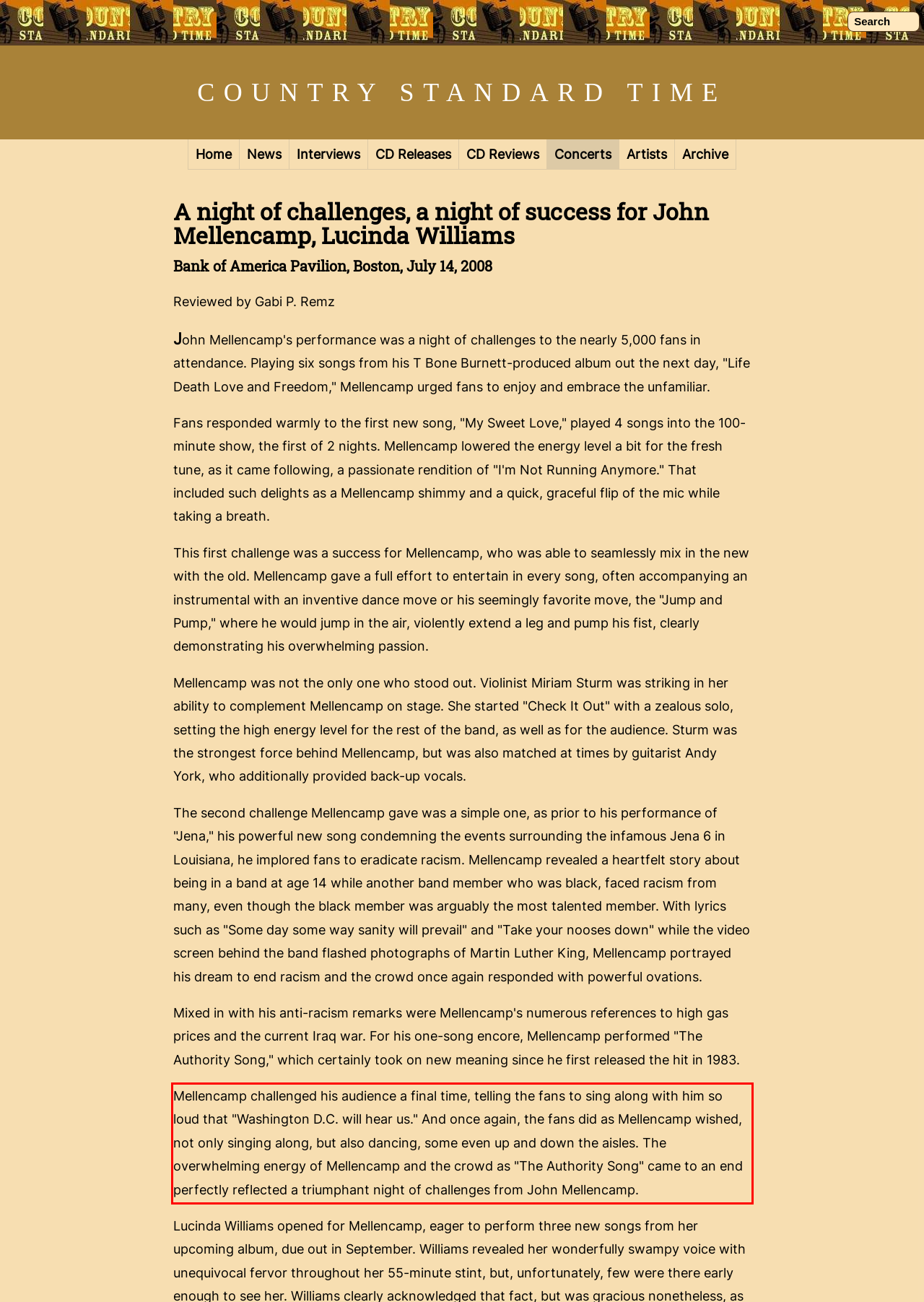Using the provided webpage screenshot, recognize the text content in the area marked by the red bounding box.

Mellencamp challenged his audience a final time, telling the fans to sing along with him so loud that "Washington D.C. will hear us." And once again, the fans did as Mellencamp wished, not only singing along, but also dancing, some even up and down the aisles. The overwhelming energy of Mellencamp and the crowd as "The Authority Song" came to an end perfectly reflected a triumphant night of challenges from John Mellencamp.